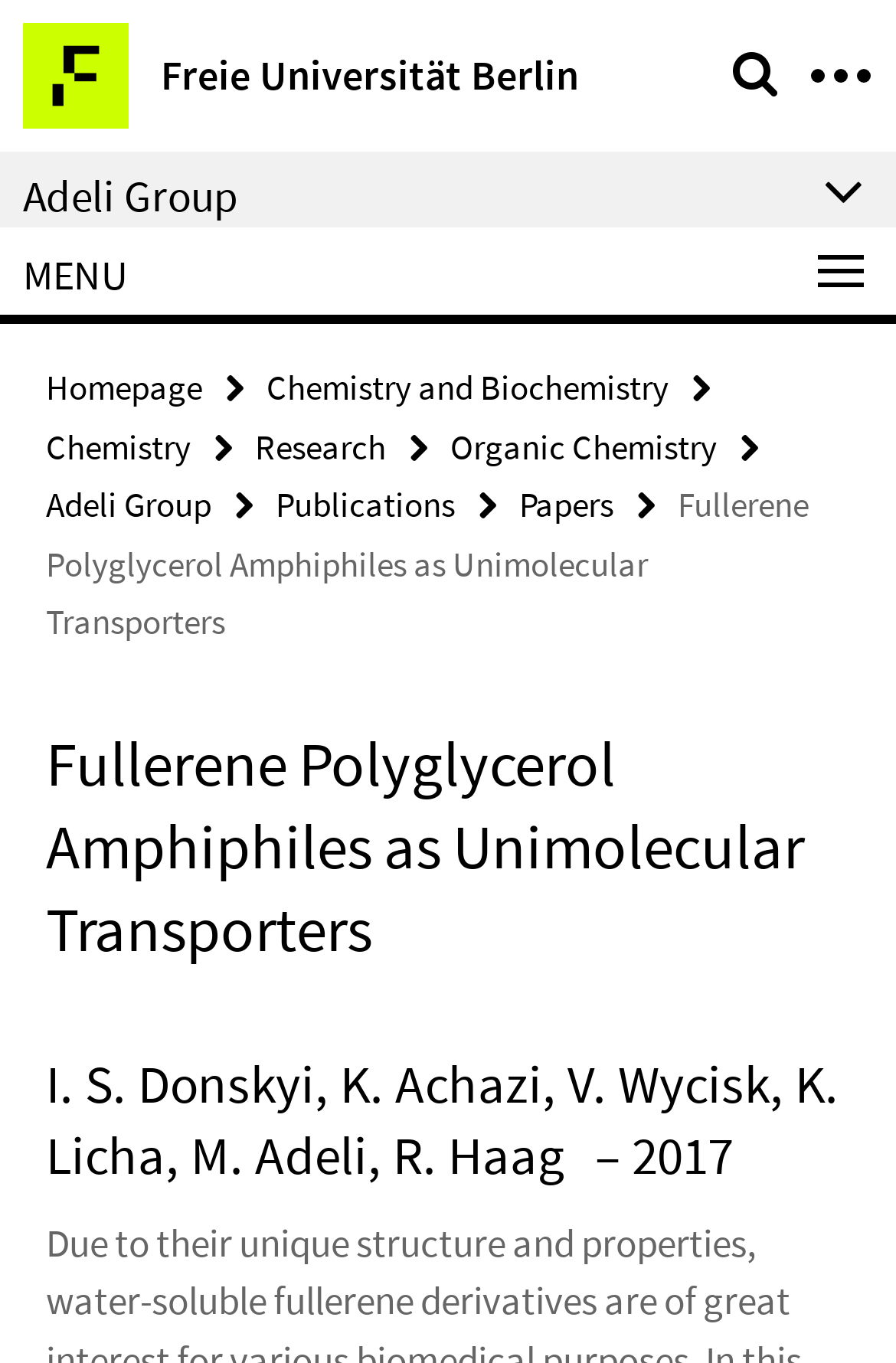Please determine the bounding box coordinates of the element's region to click for the following instruction: "go to Freie Universität Berlin".

[0.026, 0.017, 0.646, 0.094]